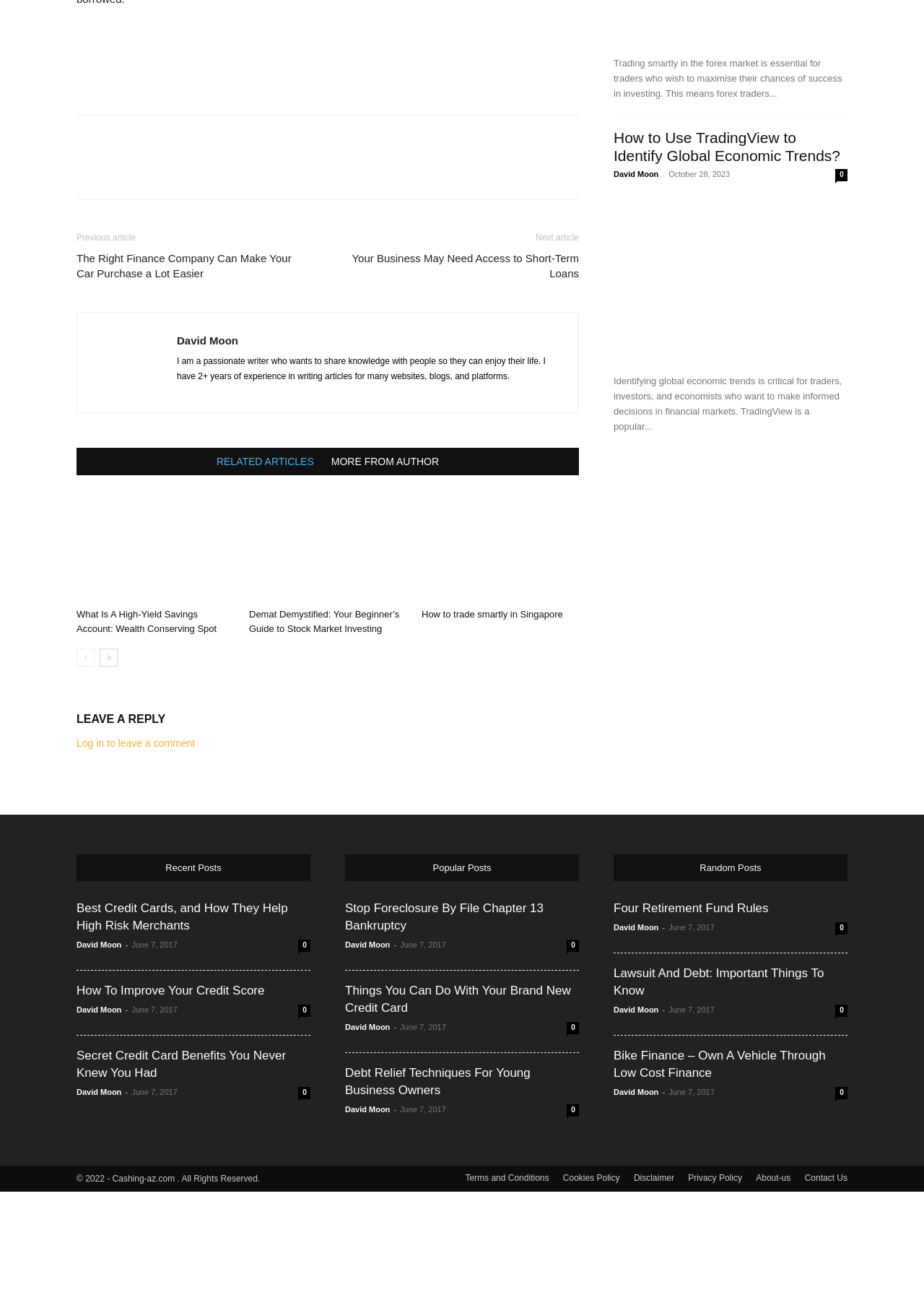How many links are in the footer section?
From the image, respond with a single word or phrase.

5